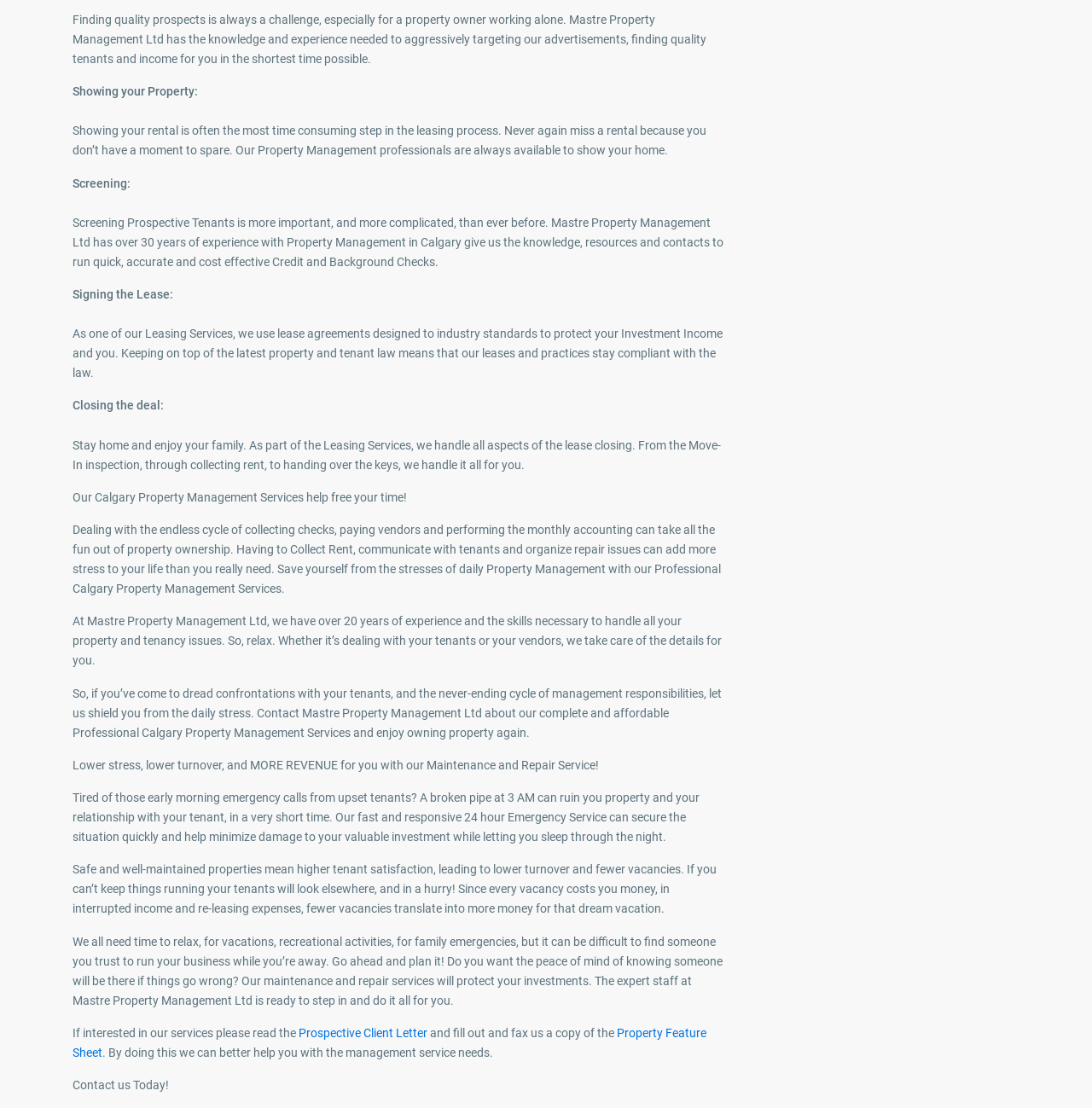Please specify the bounding box coordinates in the format (top-left x, top-left y, bottom-right x, bottom-right y), with all values as floating point numbers between 0 and 1. Identify the bounding box of the UI element described by: Property Feature Sheet

[0.066, 0.926, 0.647, 0.956]